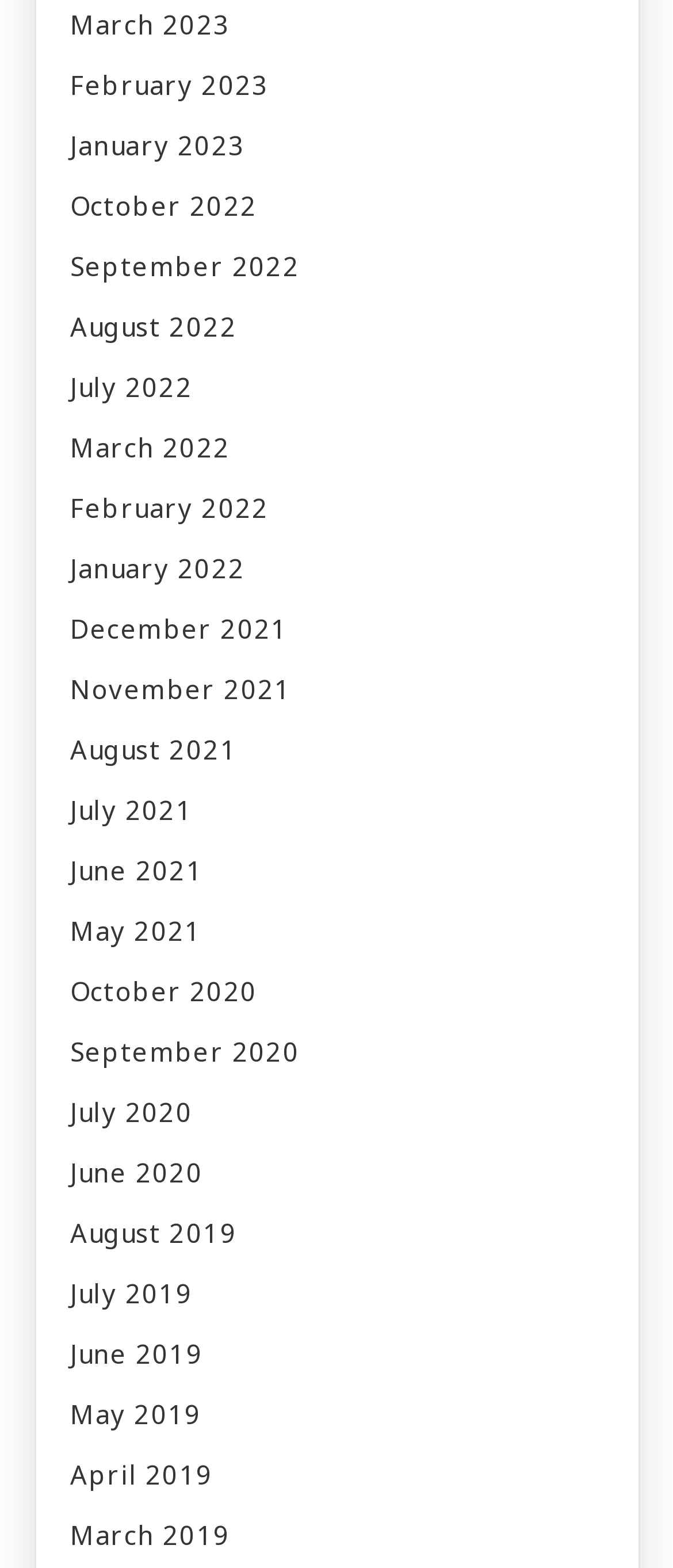How many months are listed on the webpage?
Please give a detailed and elaborate explanation in response to the question.

I counted the number of links on the webpage, each representing a month, and found 24 links.